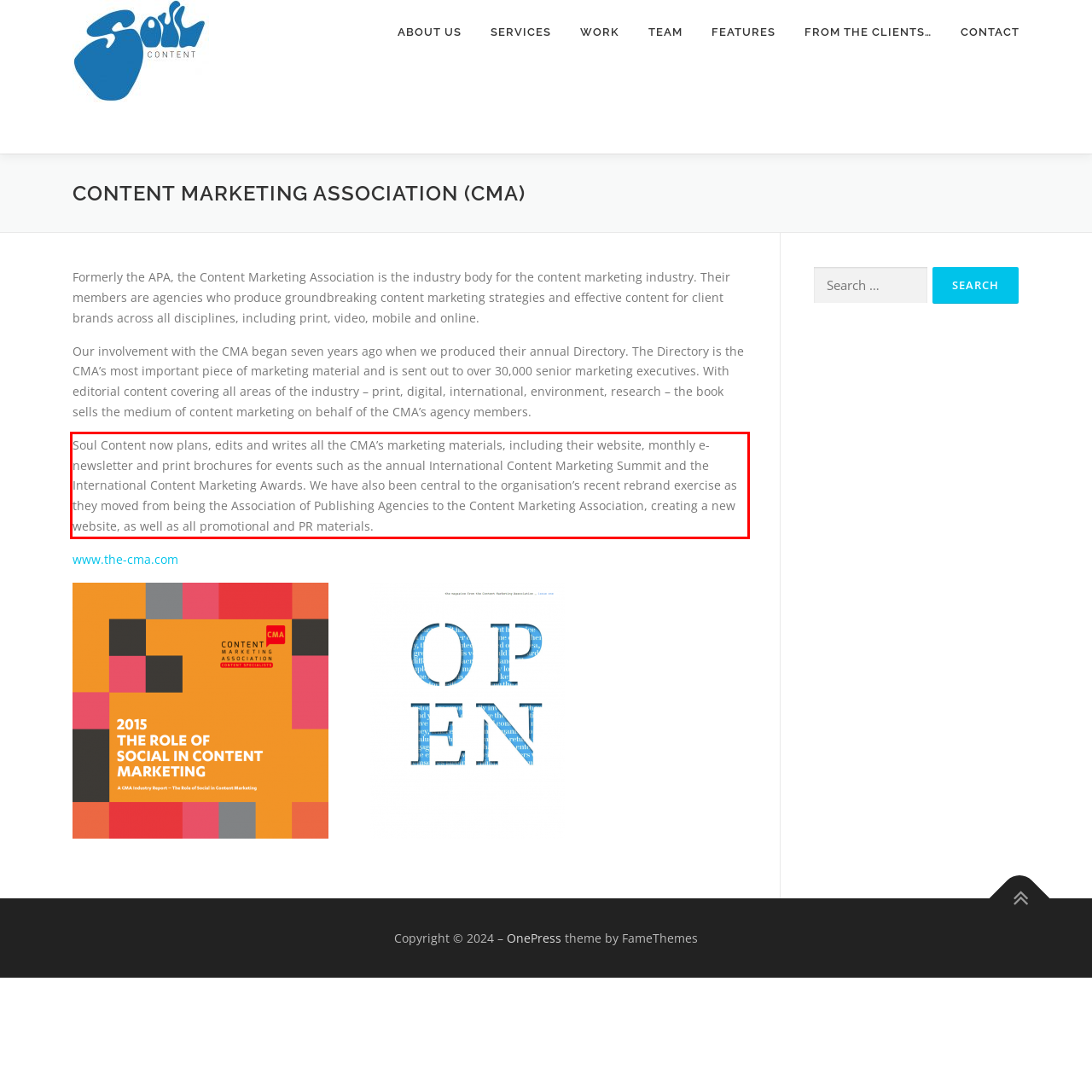Using OCR, extract the text content found within the red bounding box in the given webpage screenshot.

Soul Content now plans, edits and writes all the CMA’s marketing materials, including their website, monthly e-newsletter and print brochures for events such as the annual International Content Marketing Summit and the International Content Marketing Awards. We have also been central to the organisation’s recent rebrand exercise as they moved from being the Association of Publishing Agencies to the Content Marketing Association, creating a new website, as well as all promotional and PR materials.